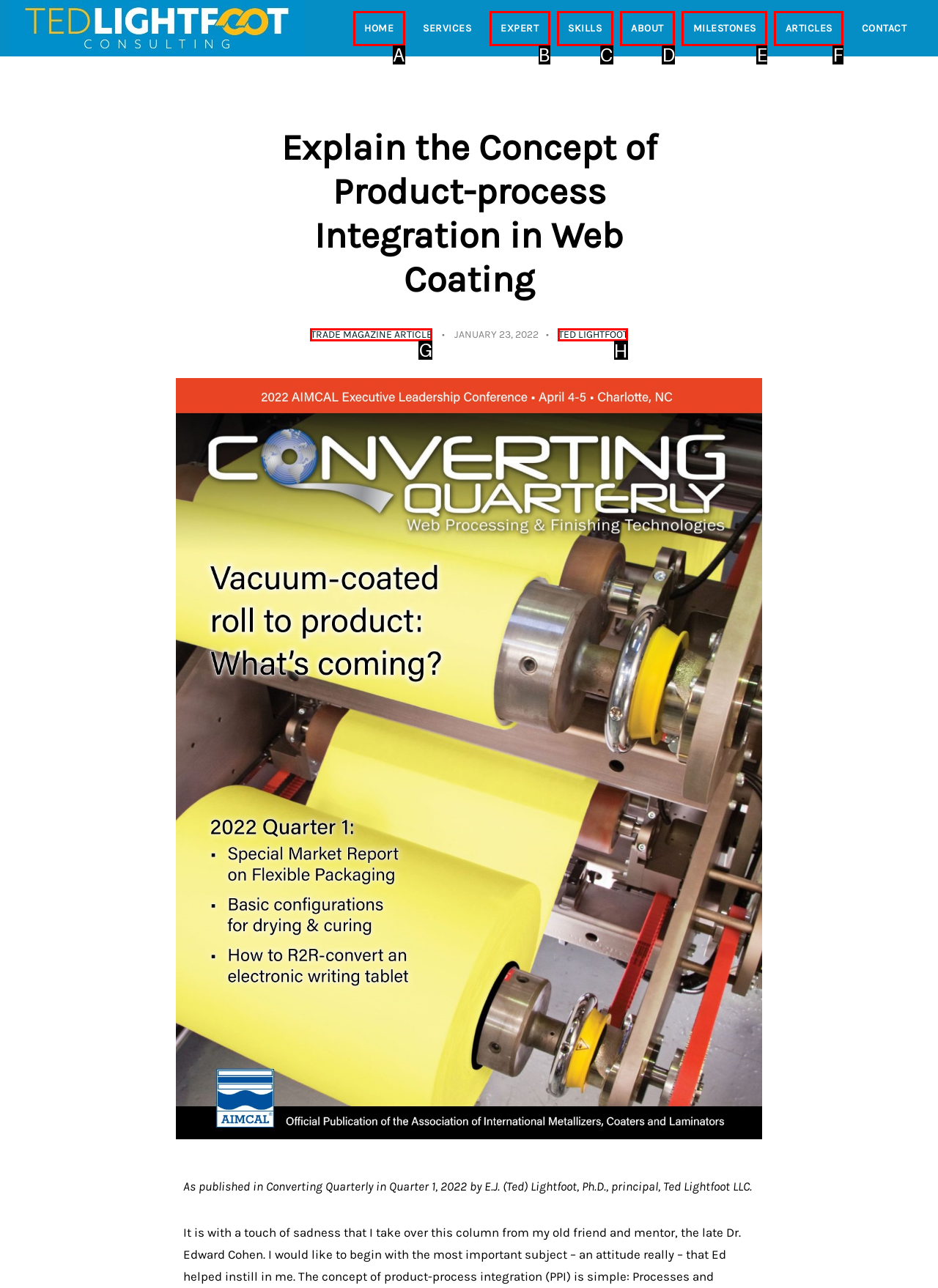Point out the letter of the HTML element you should click on to execute the task: view Ted Lightfoot's profile
Reply with the letter from the given options.

H